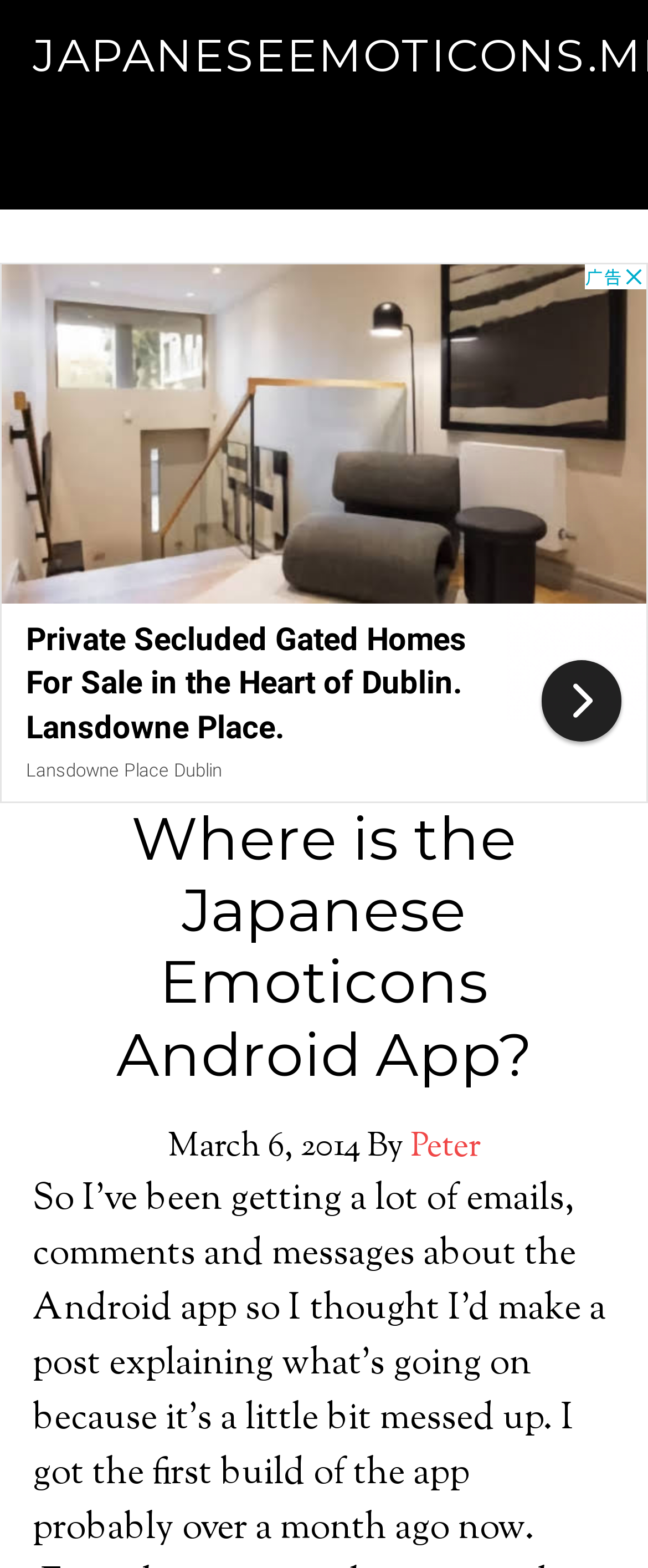What is the date of the post?
Kindly answer the question with as much detail as you can.

I found the date of the post by looking at the time element, which is a child of the header element. The time element contains a static text 'March 6, 2014', which indicates the date of the post.